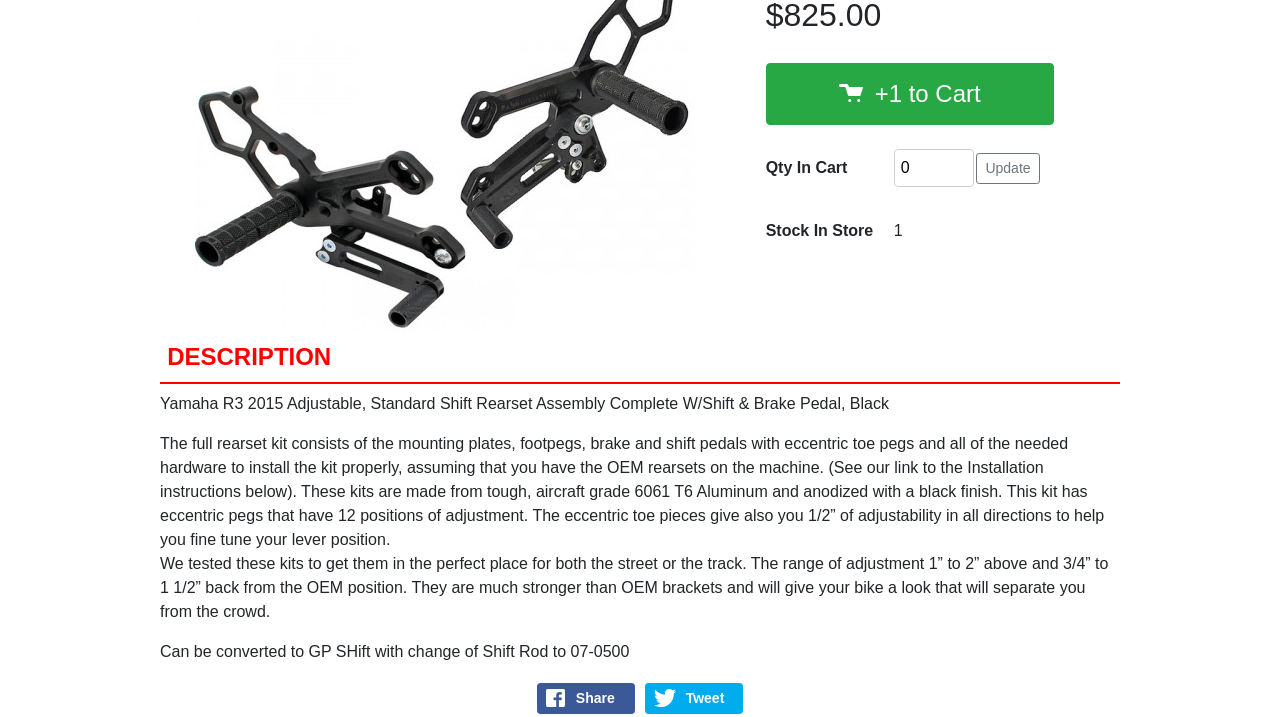Locate and provide the bounding box coordinates for the HTML element that matches this description: "Tweet".

[0.504, 0.952, 0.58, 0.995]